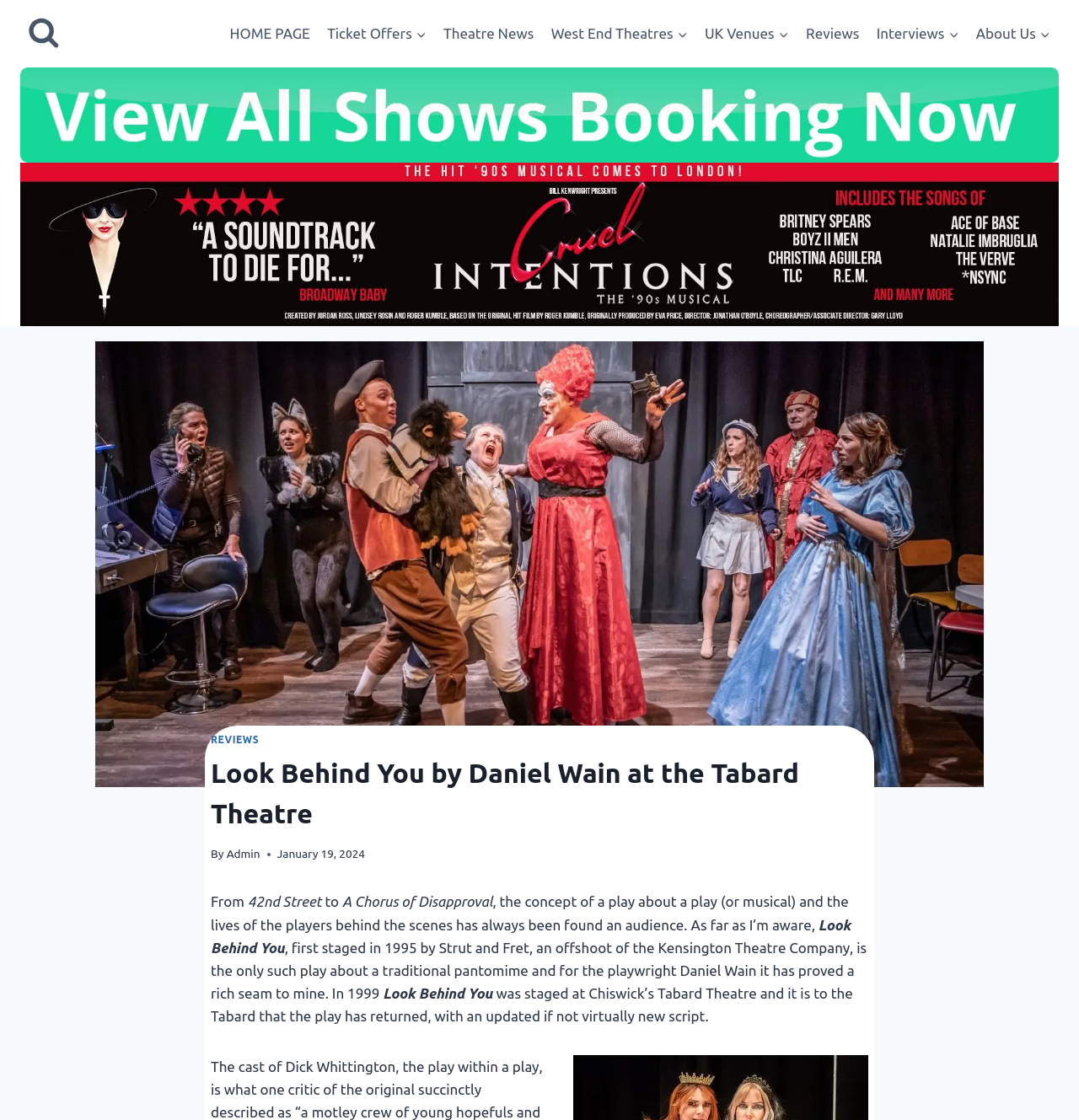Find the bounding box of the UI element described as follows: "West End TheatresExpand".

[0.503, 0.012, 0.645, 0.048]